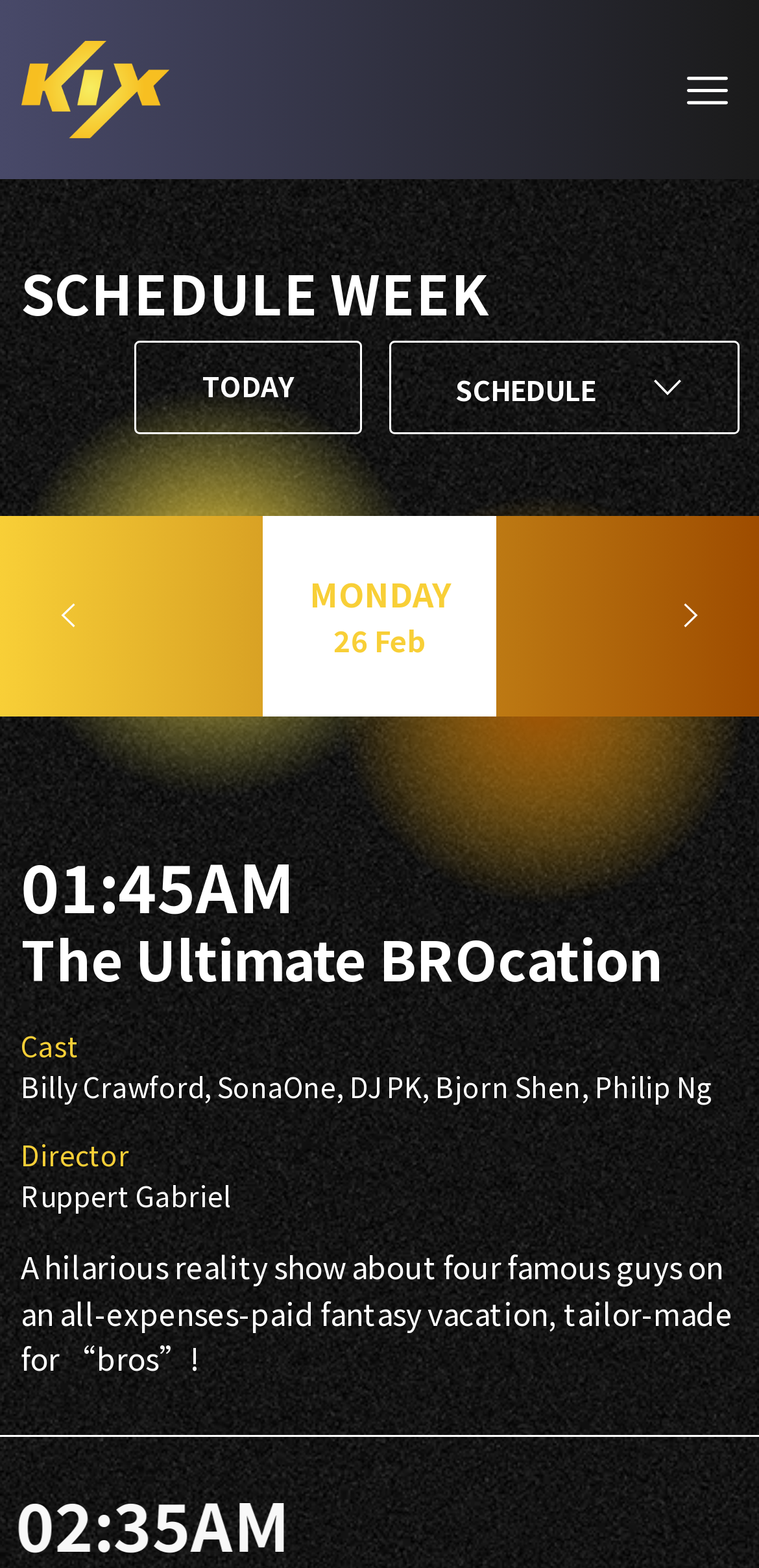What is the time of the TV show?
Answer with a single word or short phrase according to what you see in the image.

01:45AM